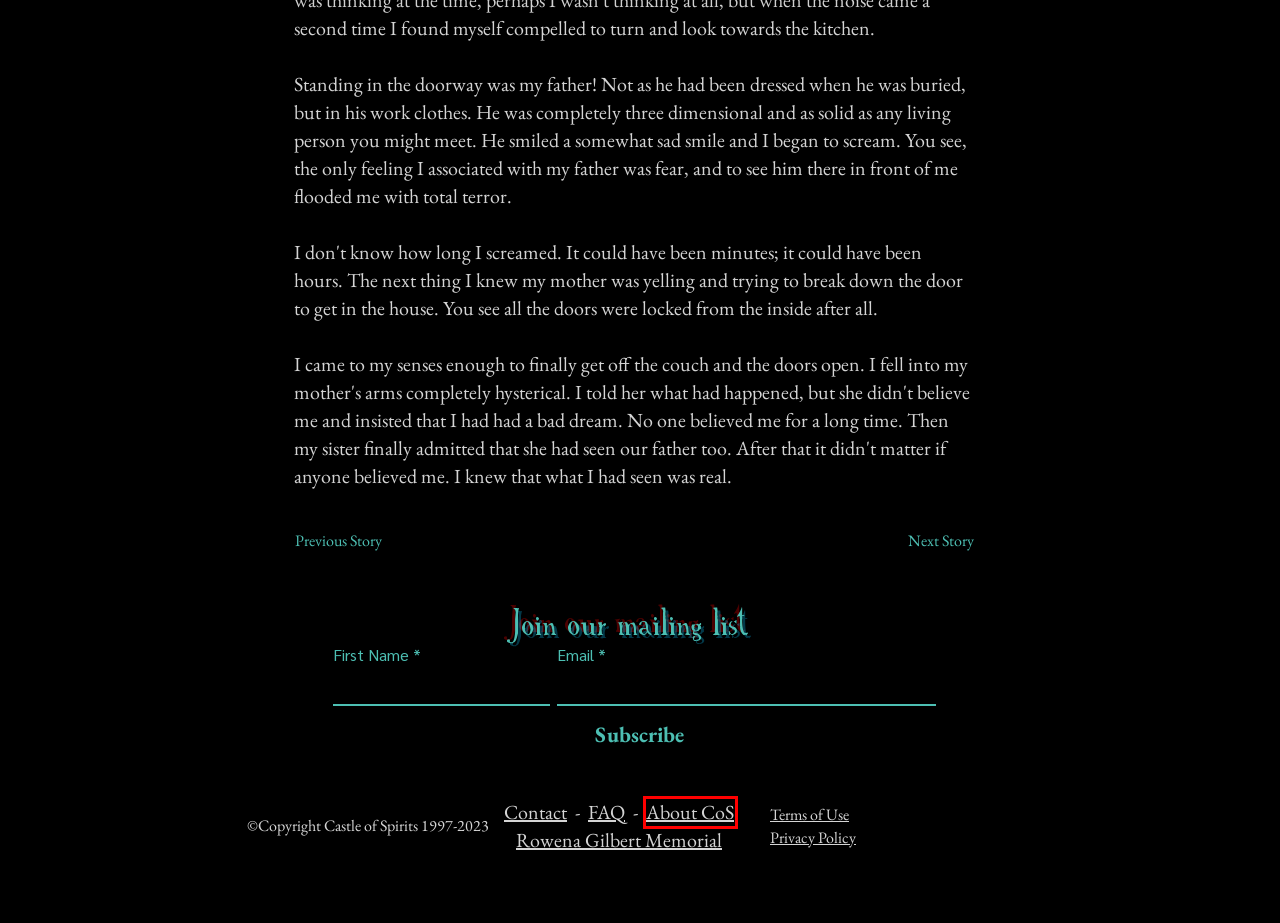Examine the screenshot of a webpage with a red bounding box around a specific UI element. Identify which webpage description best matches the new webpage that appears after clicking the element in the red bounding box. Here are the candidates:
A. Real Ghost Stories Podcast | Castle of Spirits
B. Terms of Use | Castle of Spirits
C. FAQ | Castle of Spirits
D. About CoS | Castle of Spirits
E. Rowena Gilbert Memorial | Castle of Spirits
F. The Lounge | Castle of Spirits True Ghost Stories
G. Real Ghost and Paranormal Stories | Castle of Spirits
H. Contact | Castle of Spirits

D